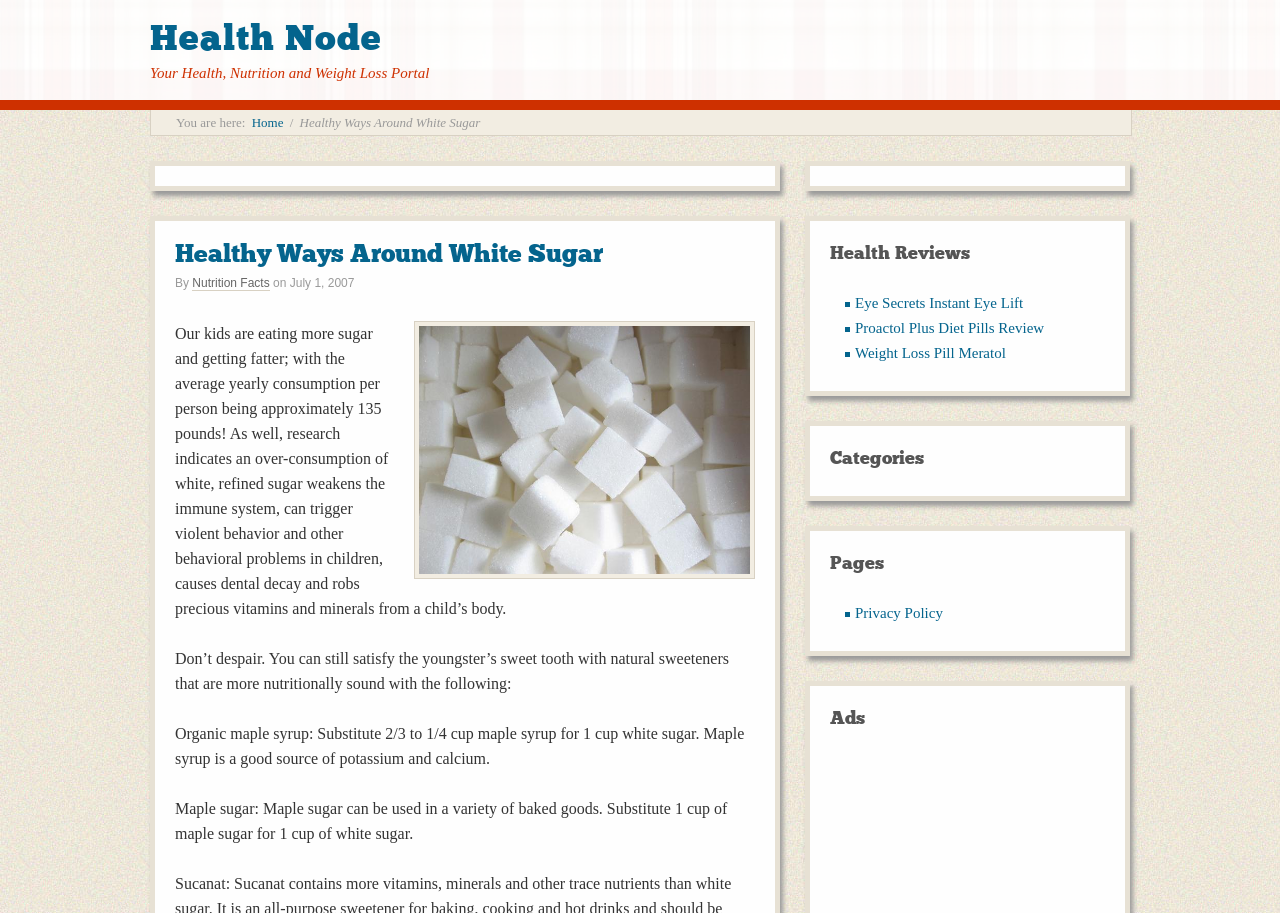Extract the primary heading text from the webpage.

Healthy Ways Around White Sugar